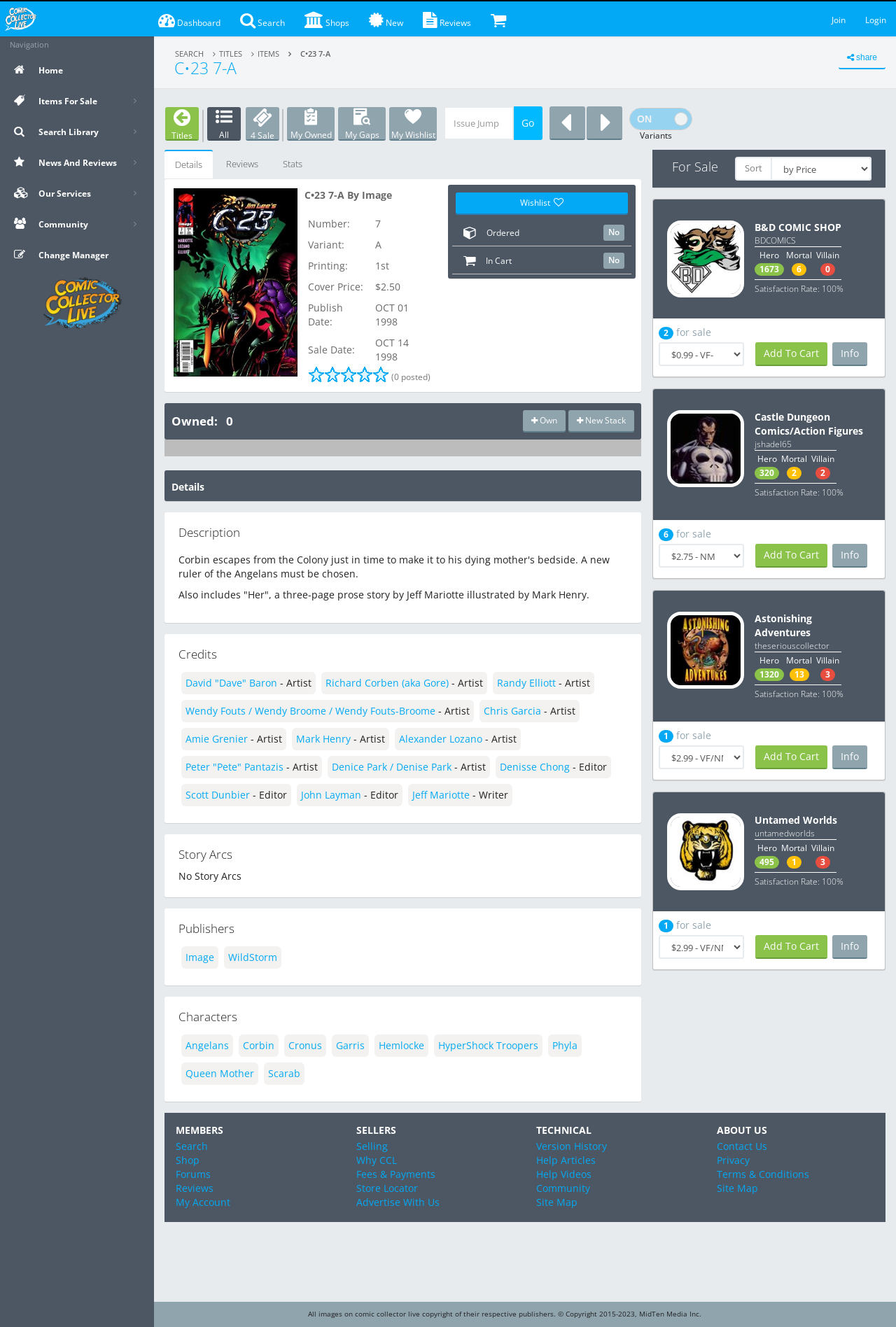Find the bounding box coordinates for the UI element that matches this description: "name="ctl00$T$ColSearch$searchtext" placeholder="Issue Jump"".

[0.495, 0.08, 0.573, 0.105]